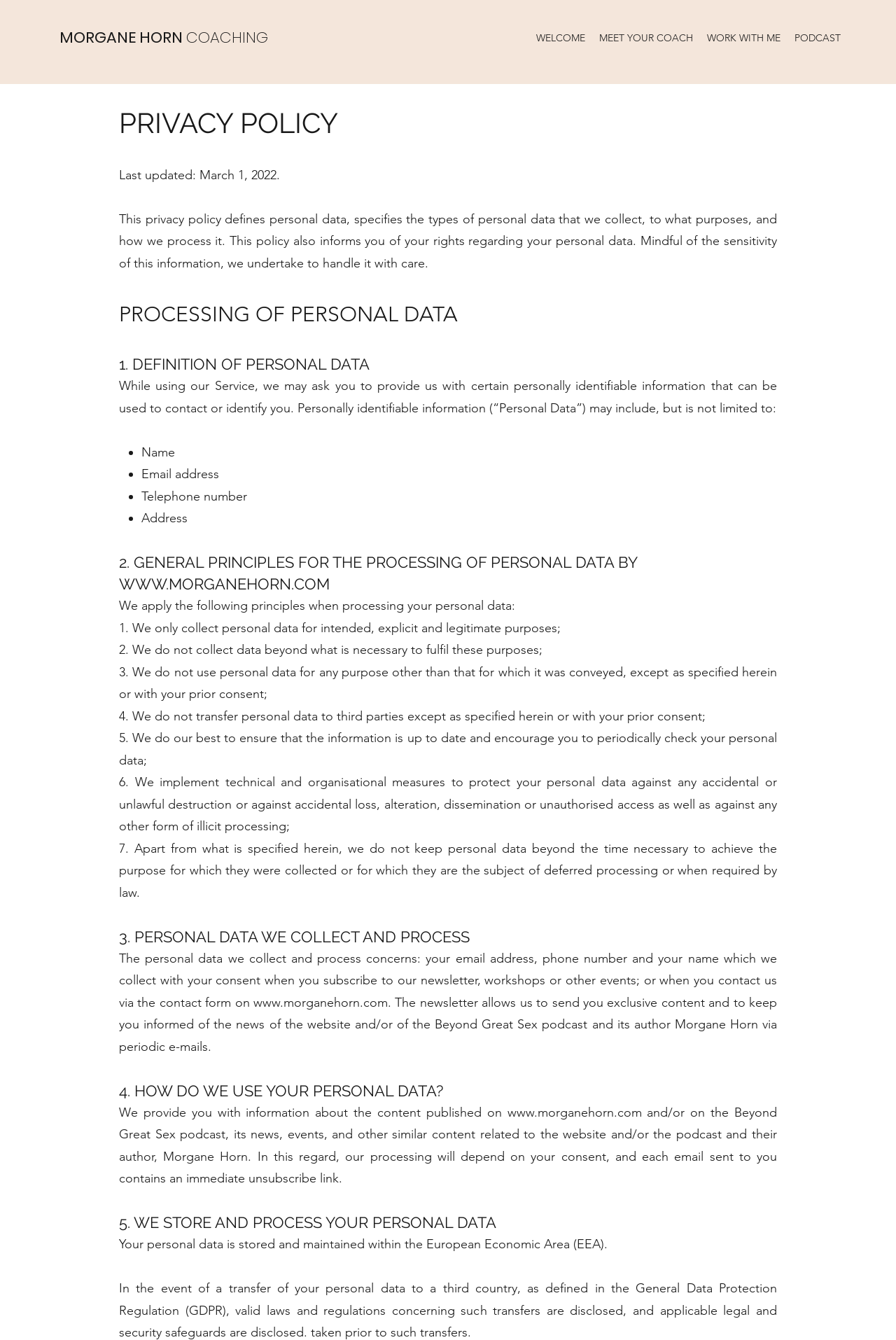Given the description: "Policy News", determine the bounding box coordinates of the UI element. The coordinates should be formatted as four float numbers between 0 and 1, [left, top, right, bottom].

None